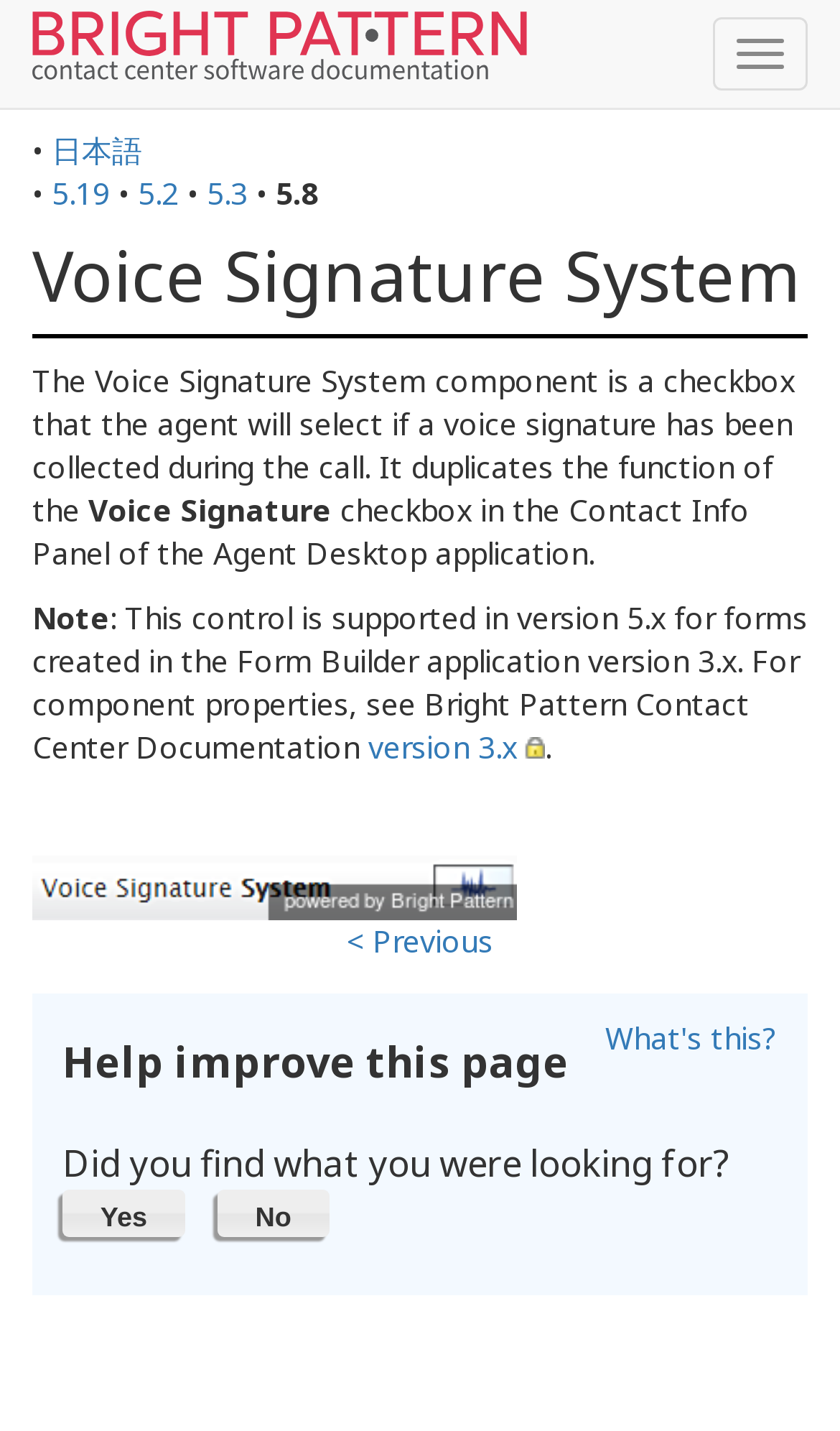Reply to the question below using a single word or brief phrase:
What is the purpose of the 'Help improve this page' section?

To provide feedback